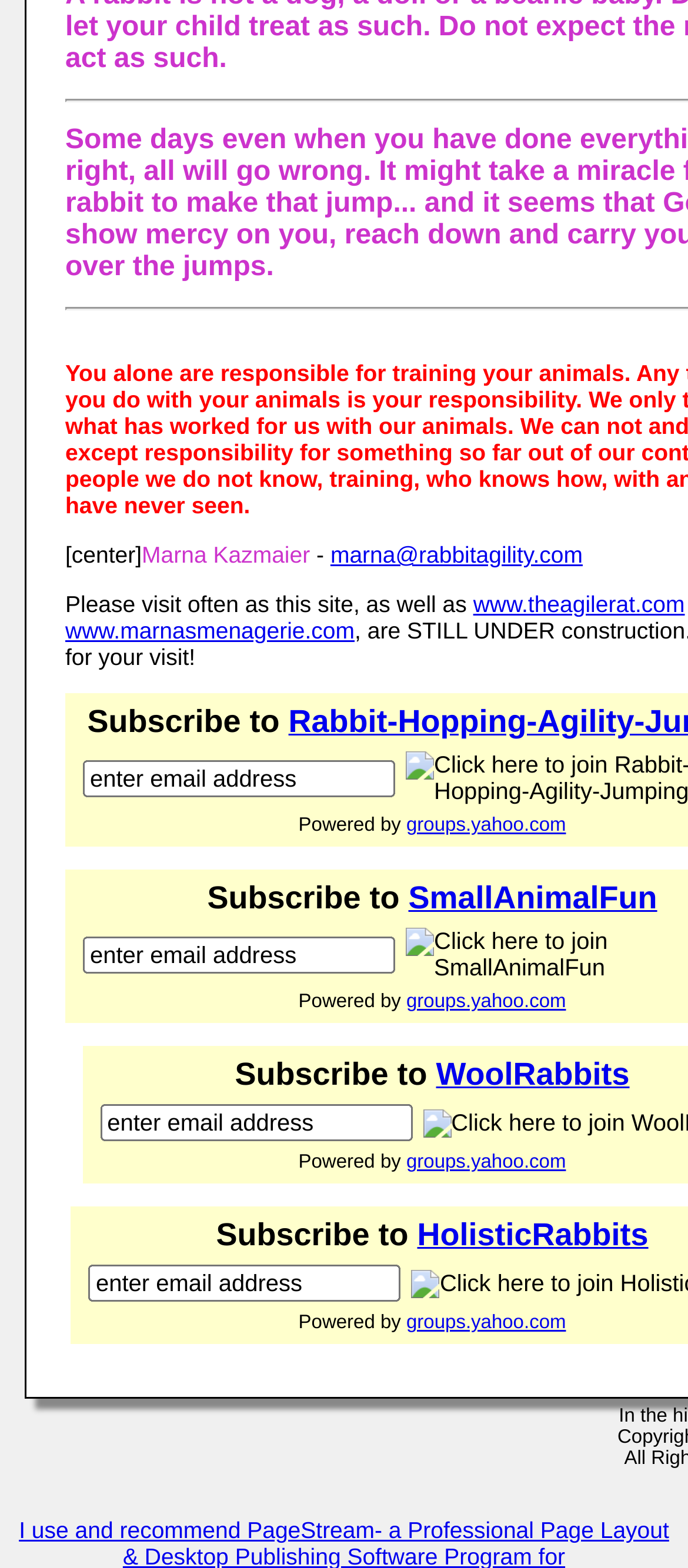Please determine the bounding box coordinates of the element's region to click for the following instruction: "go to www.theagilerat.com".

[0.688, 0.377, 0.995, 0.394]